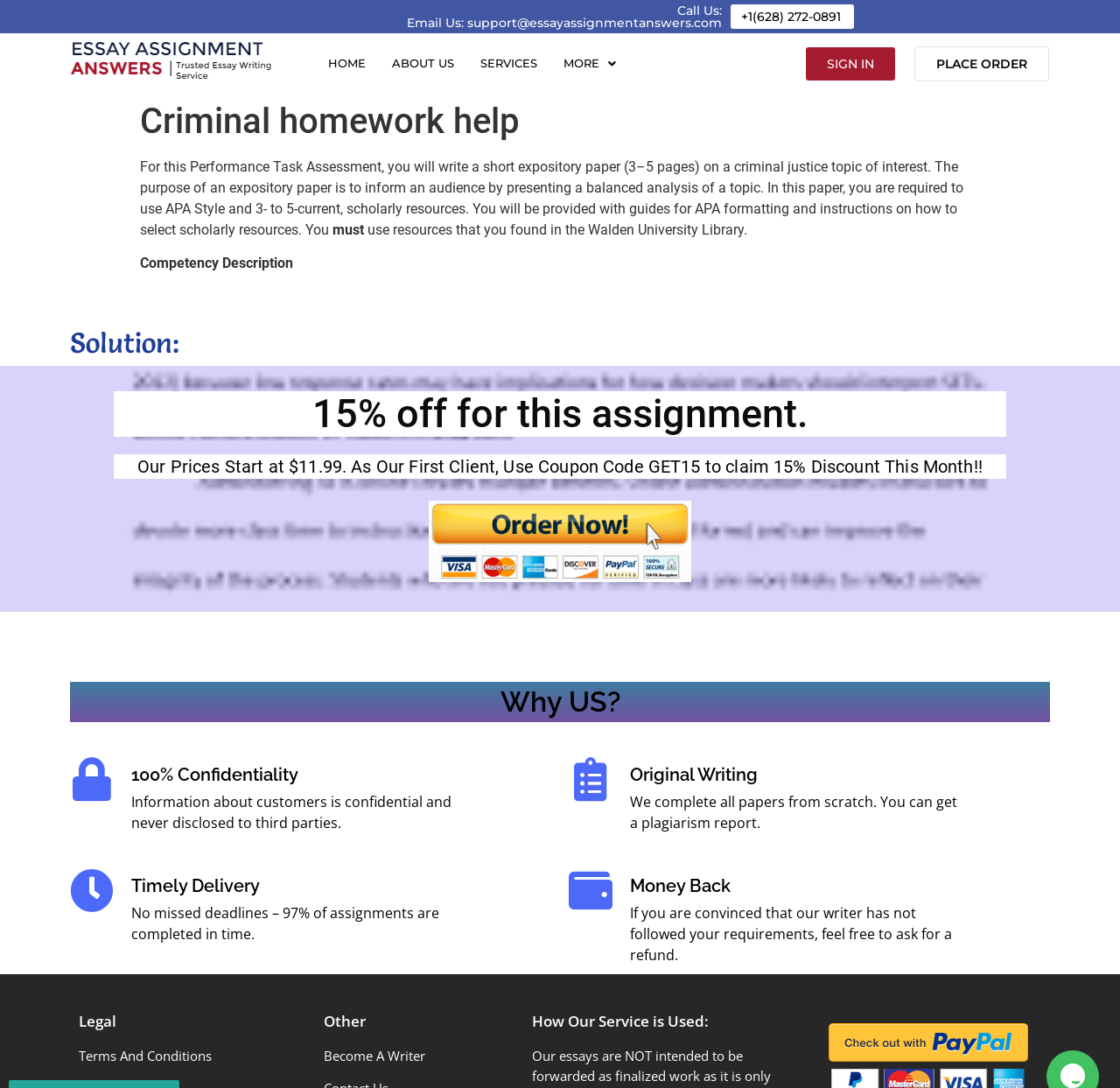Given the webpage screenshot and the description, determine the bounding box coordinates (top-left x, top-left y, bottom-right x, bottom-right y) that define the location of the UI element matching this description: More

[0.492, 0.041, 0.562, 0.076]